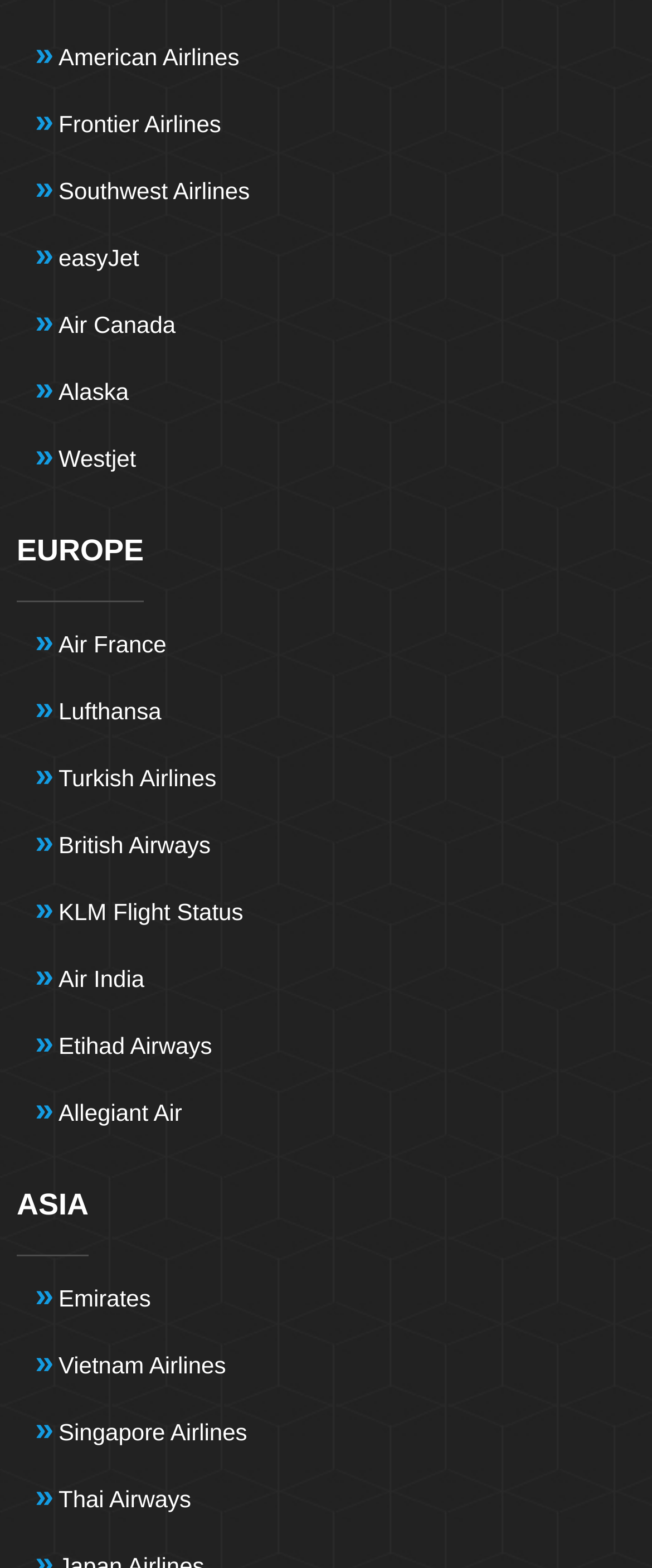Find the bounding box coordinates for the area that must be clicked to perform this action: "check Europe airlines".

[0.026, 0.341, 0.221, 0.362]